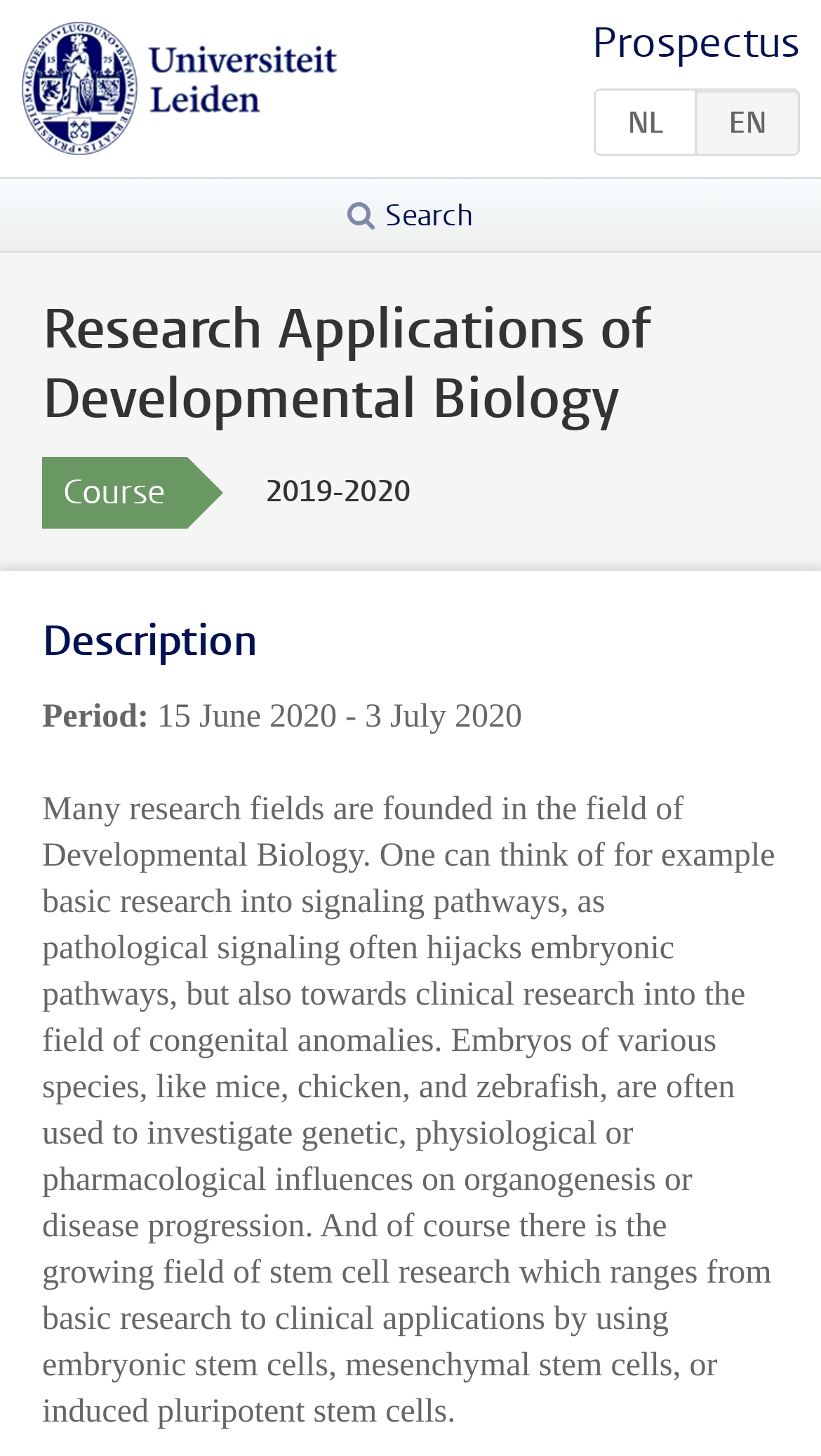Identify the bounding box coordinates for the UI element described as follows: Prospectus. Use the format (top-left x, top-left y, bottom-right x, bottom-right y) and ensure all values are floating point numbers between 0 and 1.

[0.721, 0.01, 0.974, 0.049]